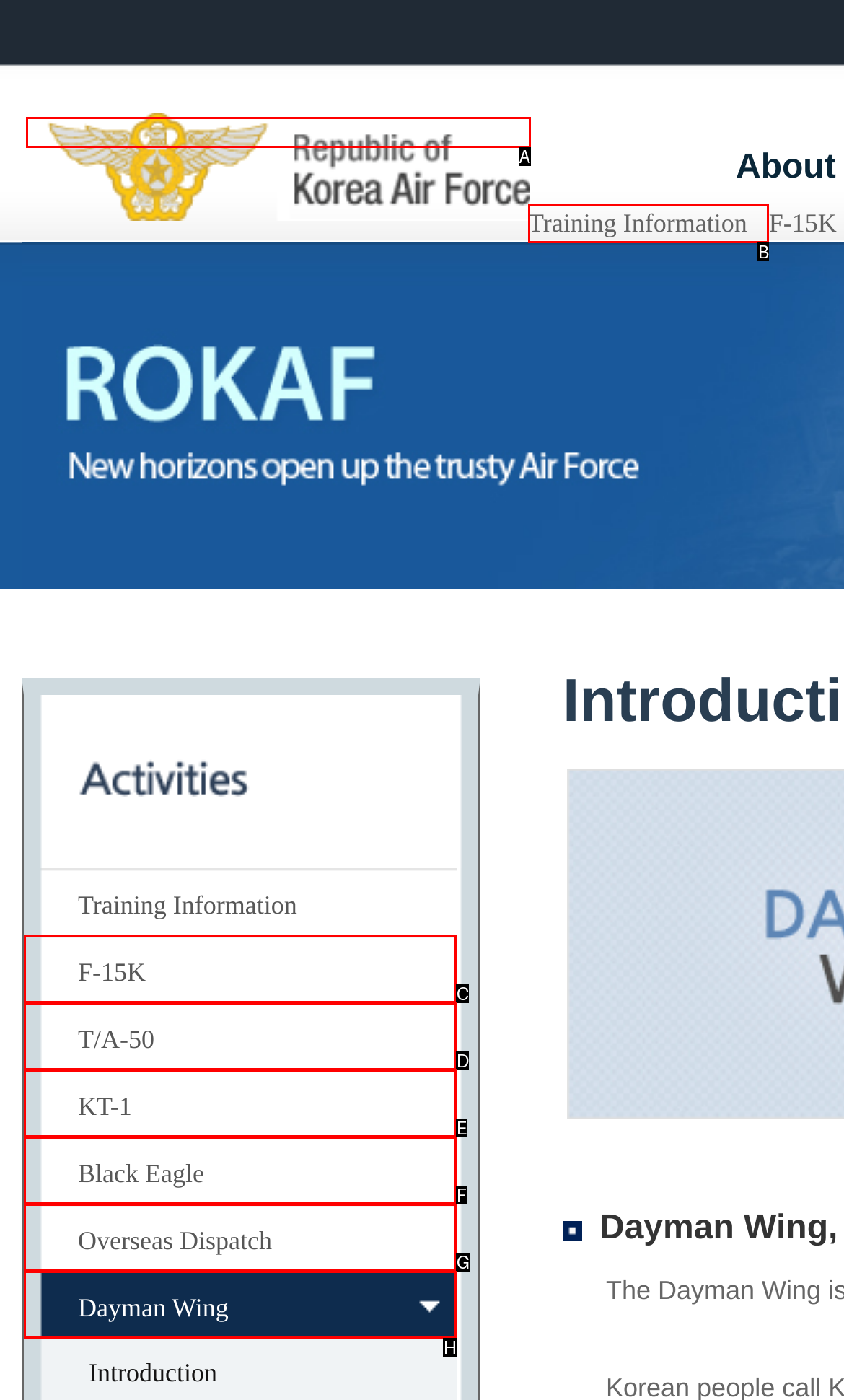From the options presented, which lettered element matches this description: T/A-50
Reply solely with the letter of the matching option.

D